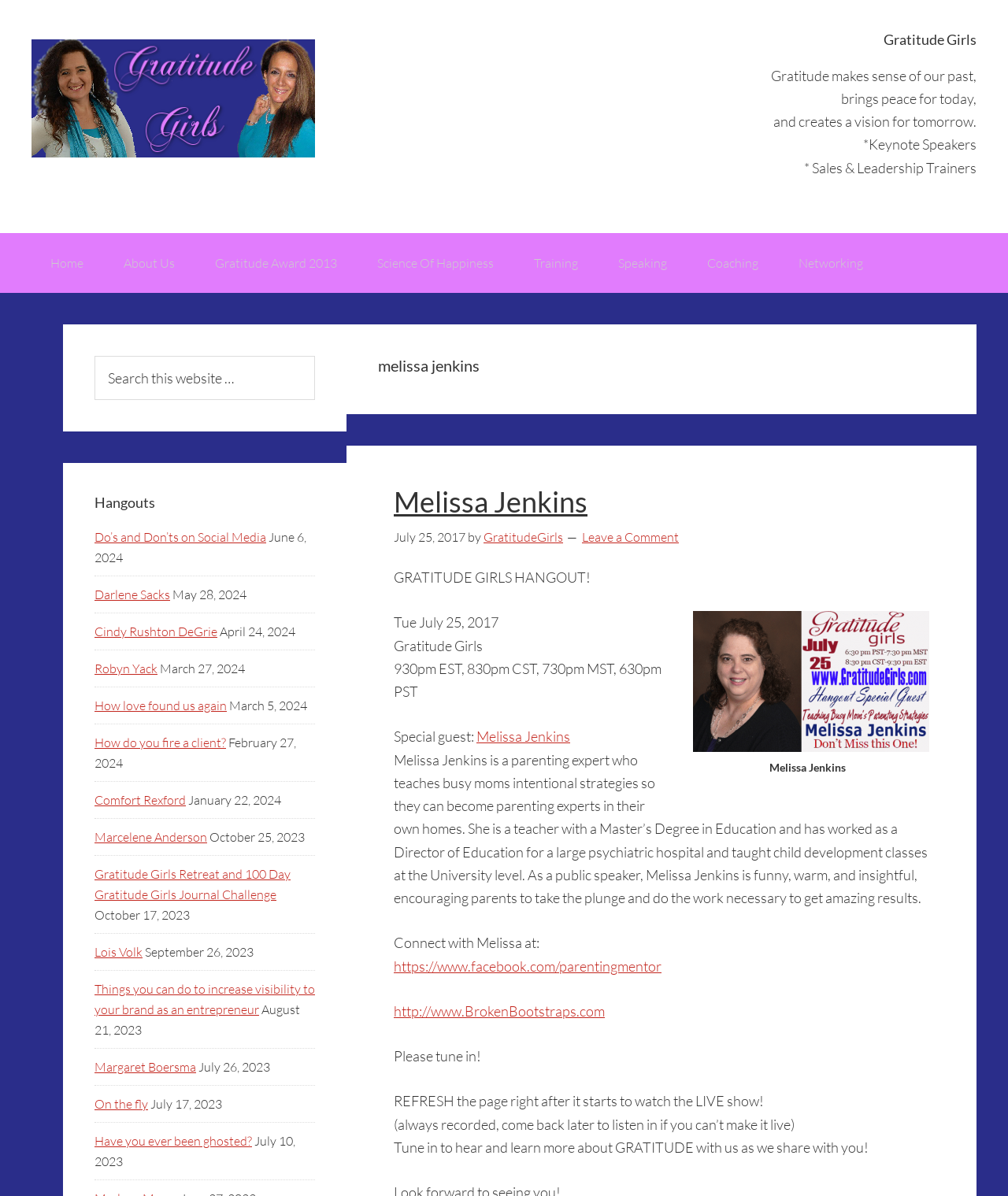Answer this question using a single word or a brief phrase:
What is the name of the website mentioned in the description?

BrokenBootstraps.com